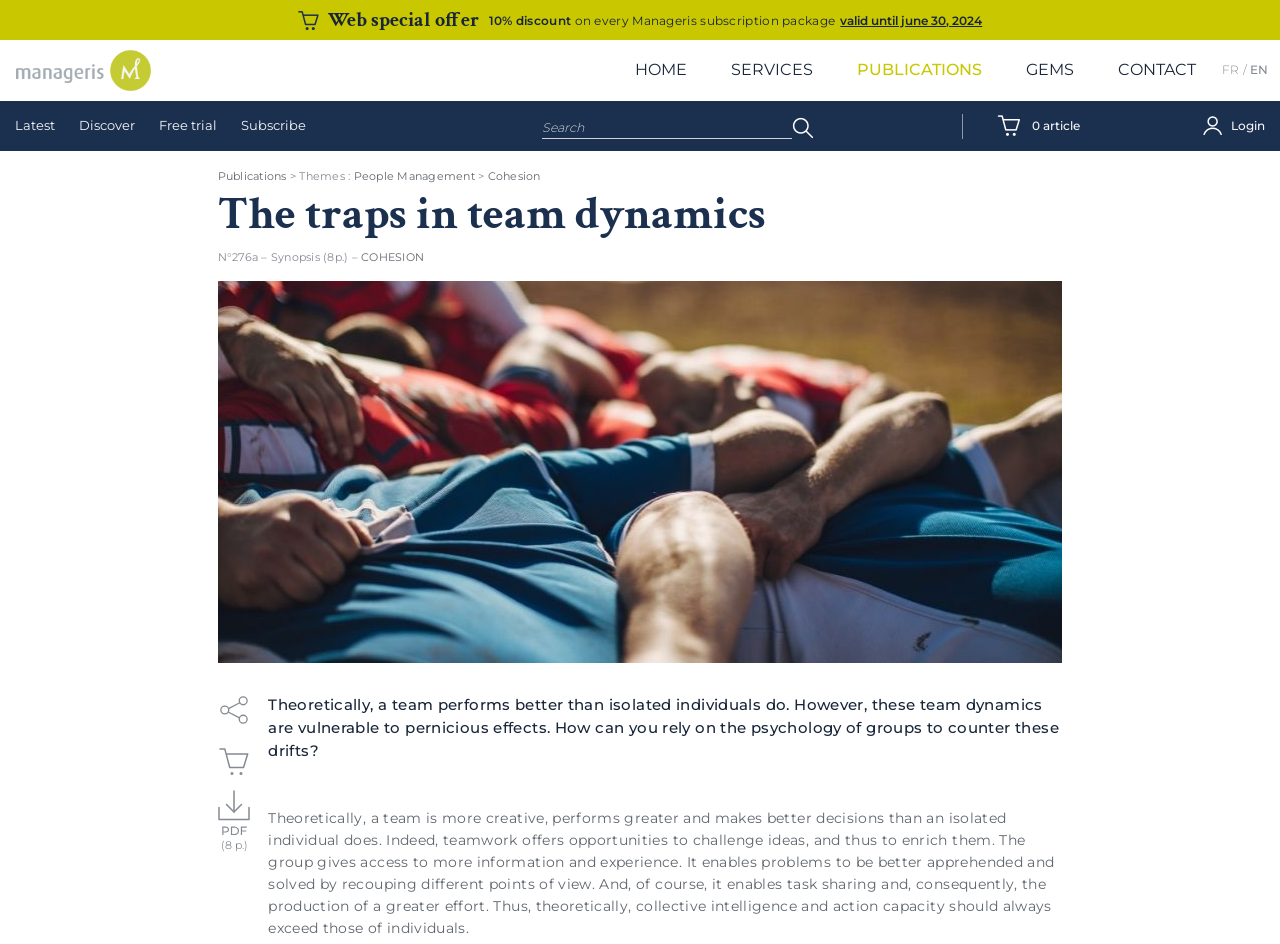Give a concise answer using one word or a phrase to the following question:
What is the topic of the article?

Team dynamics